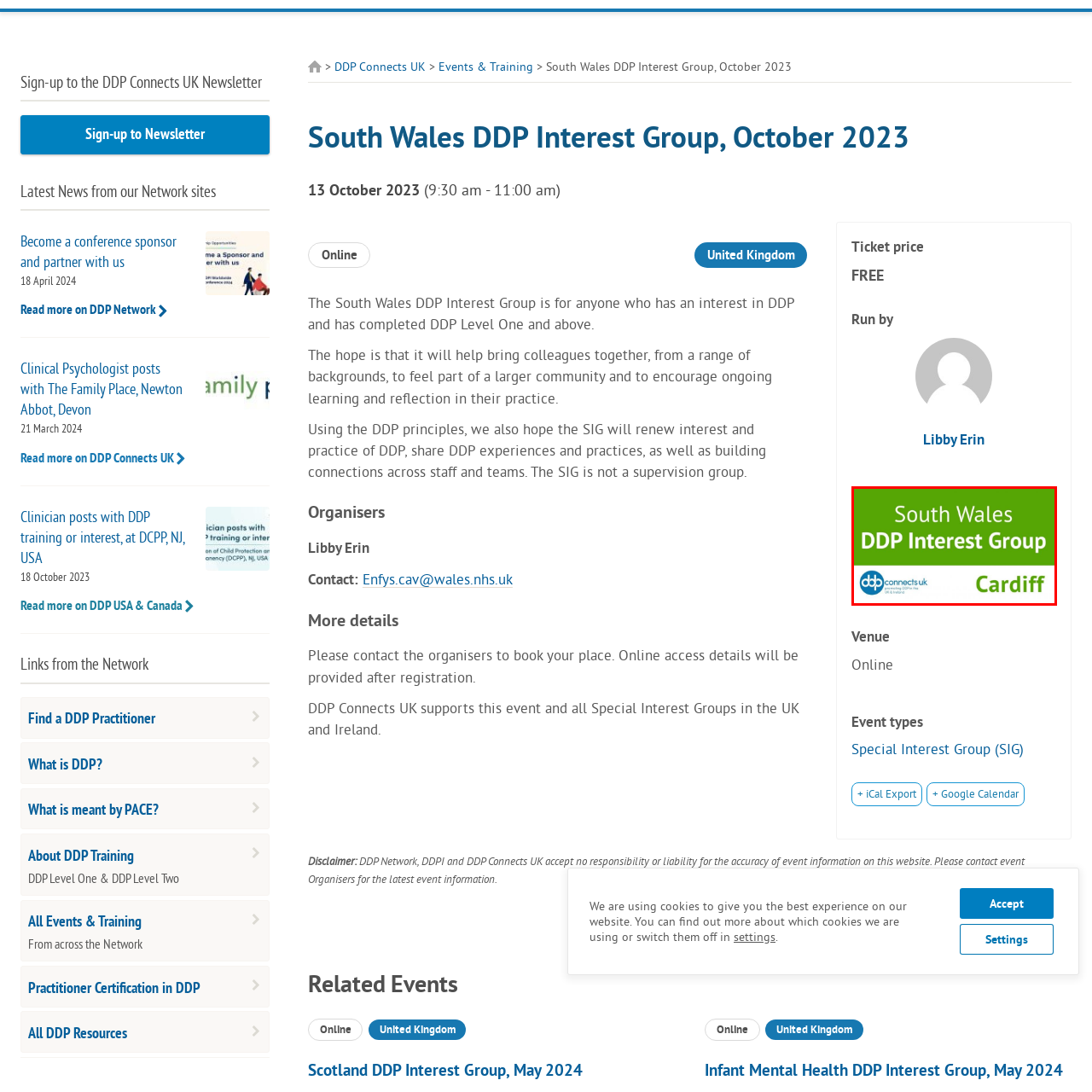Please provide a one-word or phrase response to the following question by examining the image within the red boundary:
What is the purpose of this visual?

Promote engagement